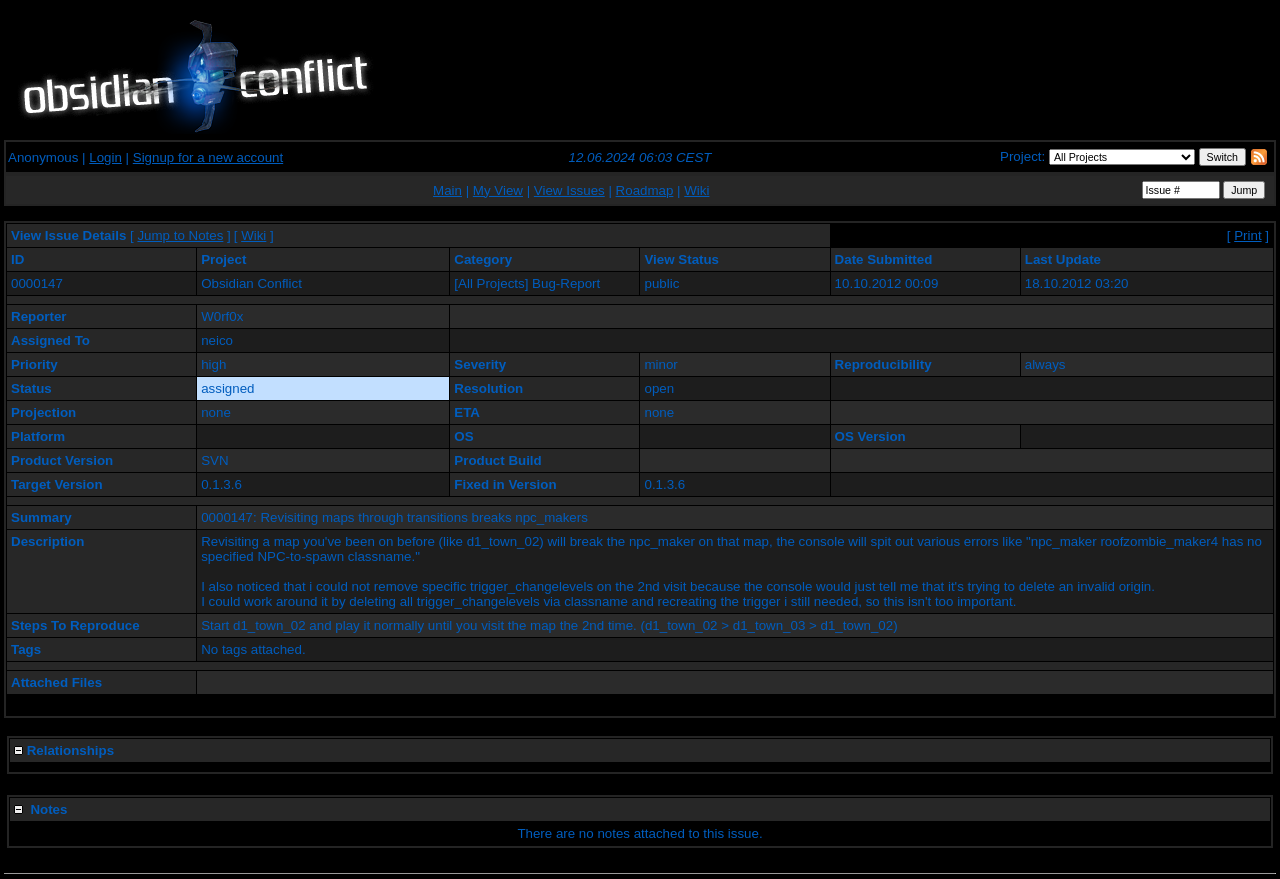What is the status of the current issue?
Provide a detailed answer to the question using information from the image.

The status of the current issue can be found in the table row where the issue details are displayed. The ninth column of the table has the status, which is 'assigned'.